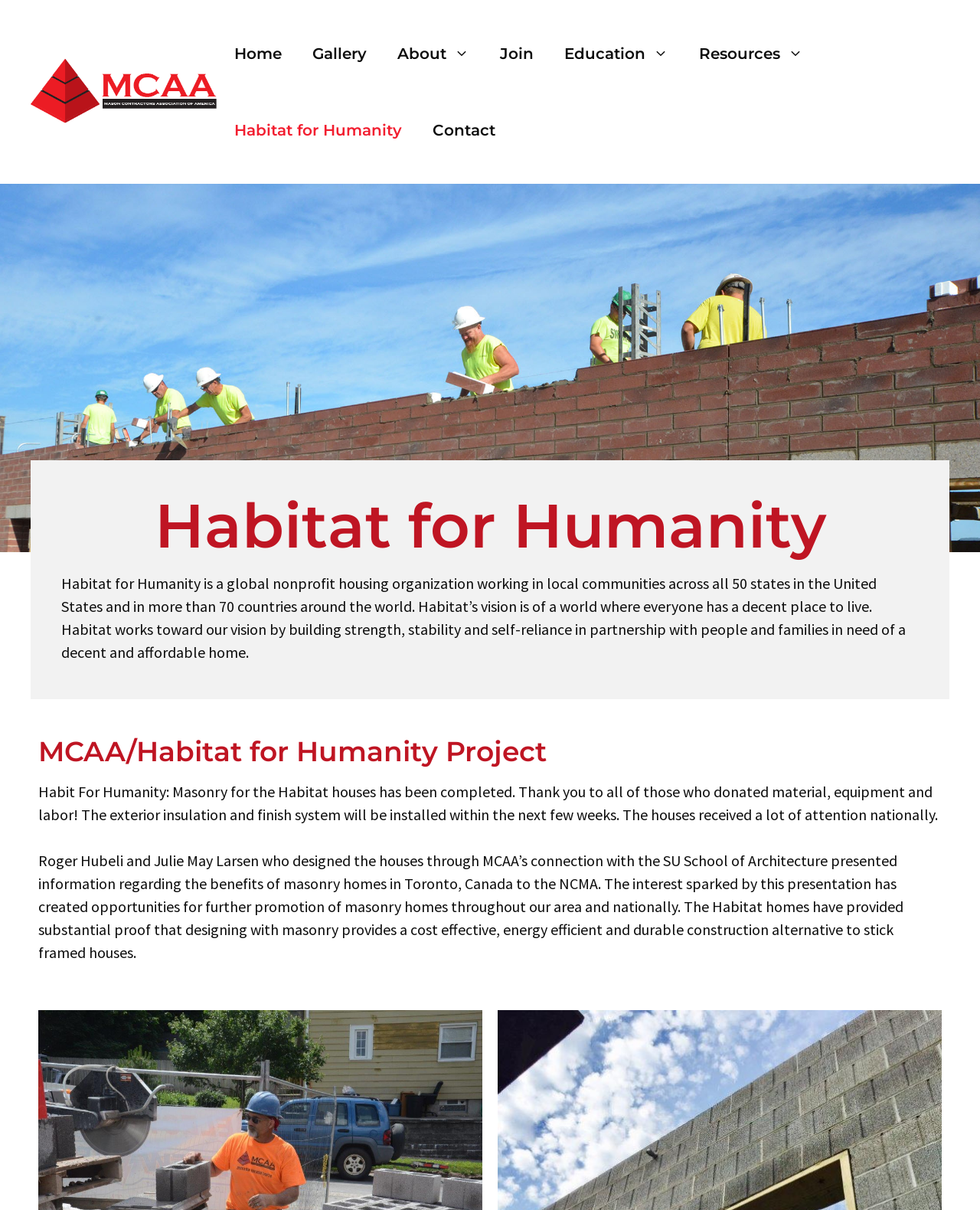Summarize the webpage in an elaborate manner.

The webpage is about Habitat for Humanity, a global nonprofit housing organization. At the top of the page, there is a banner with a link to "MCAA New York" accompanied by an image. Below the banner, there is a primary navigation menu with 7 links: "Home", "Gallery", "About", "Join", "Education", "Resources", and "Contact". 

To the right of the navigation menu, there is a prominent heading "Habitat for Humanity" followed by a paragraph describing the organization's mission and vision. The text explains that Habitat for Humanity works to provide decent and affordable housing to people in need across the United States and over 70 countries worldwide.

Below this section, there is another heading "MCAA/Habitat for Humanity Project" followed by two paragraphs of text. The first paragraph discusses the completion of masonry work on Habitat houses and the upcoming installation of exterior insulation and finish systems. The second paragraph talks about the benefits of masonry homes, citing a presentation by Roger Hubeli and Julie May Larsen, and how the Habitat homes have proven to be a cost-effective, energy-efficient, and durable construction alternative.